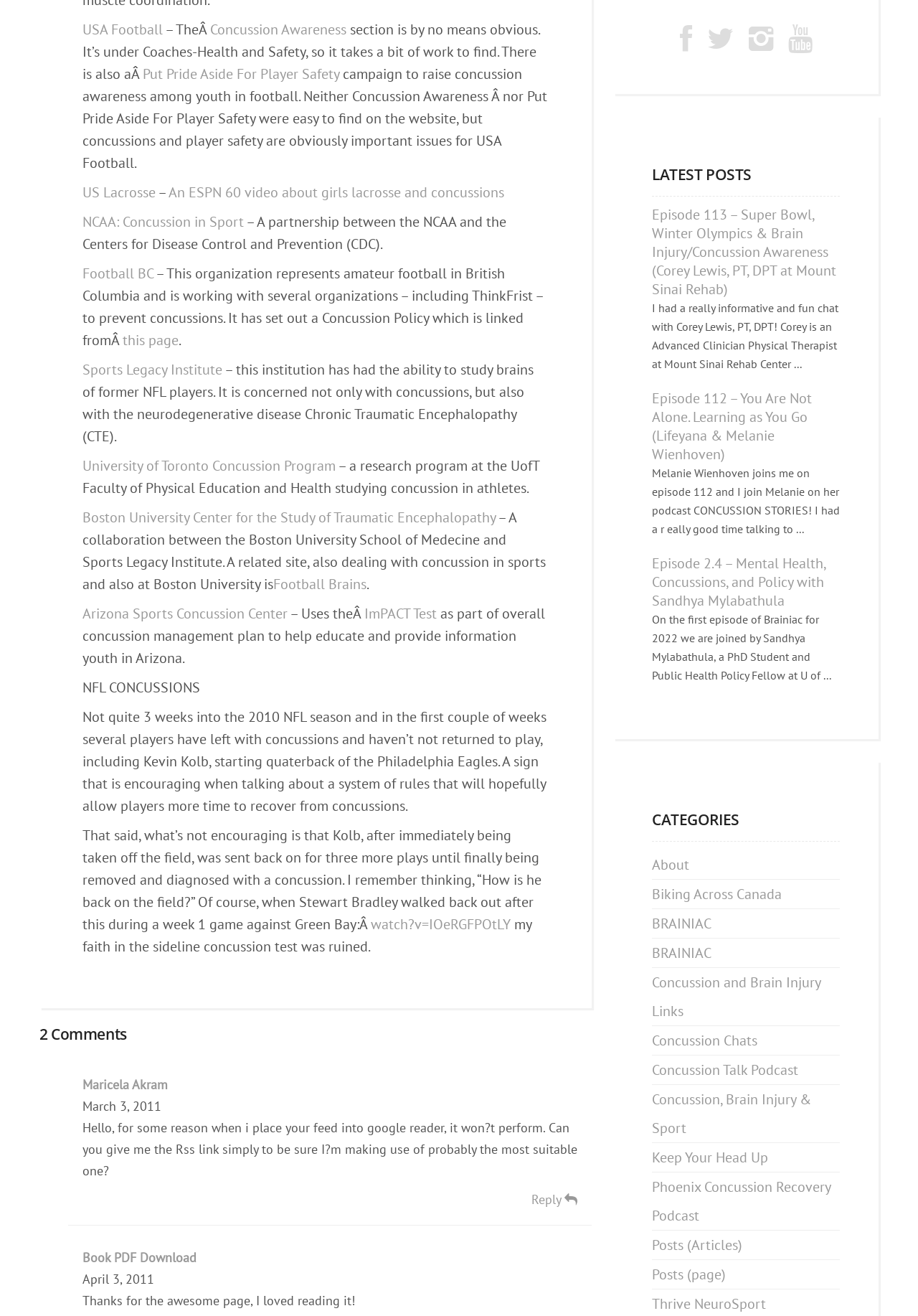Use a single word or phrase to answer the question:
What organization is mentioned in the first link?

USA Football